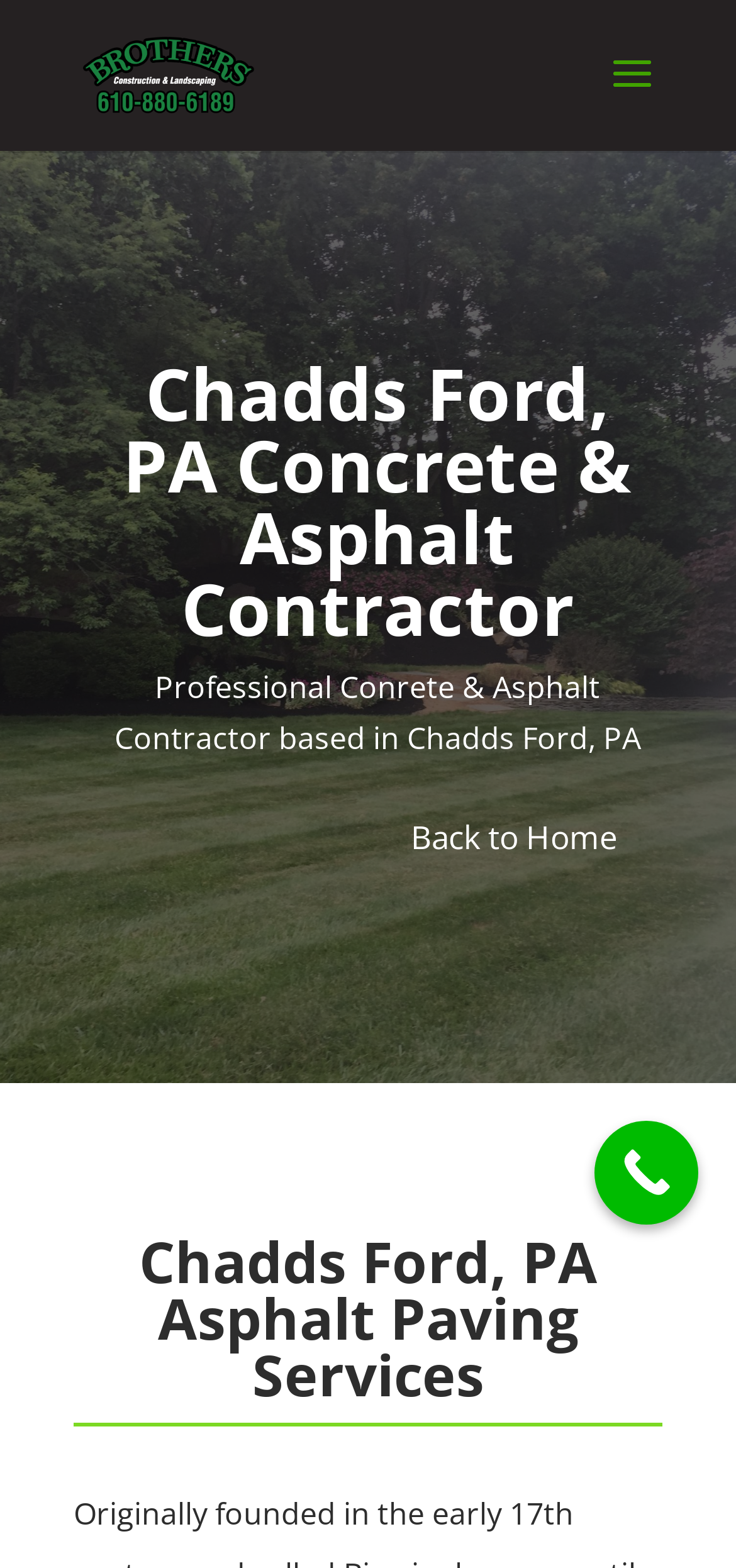How many sections are there on the webpage?
Refer to the screenshot and answer in one word or phrase.

At least 2